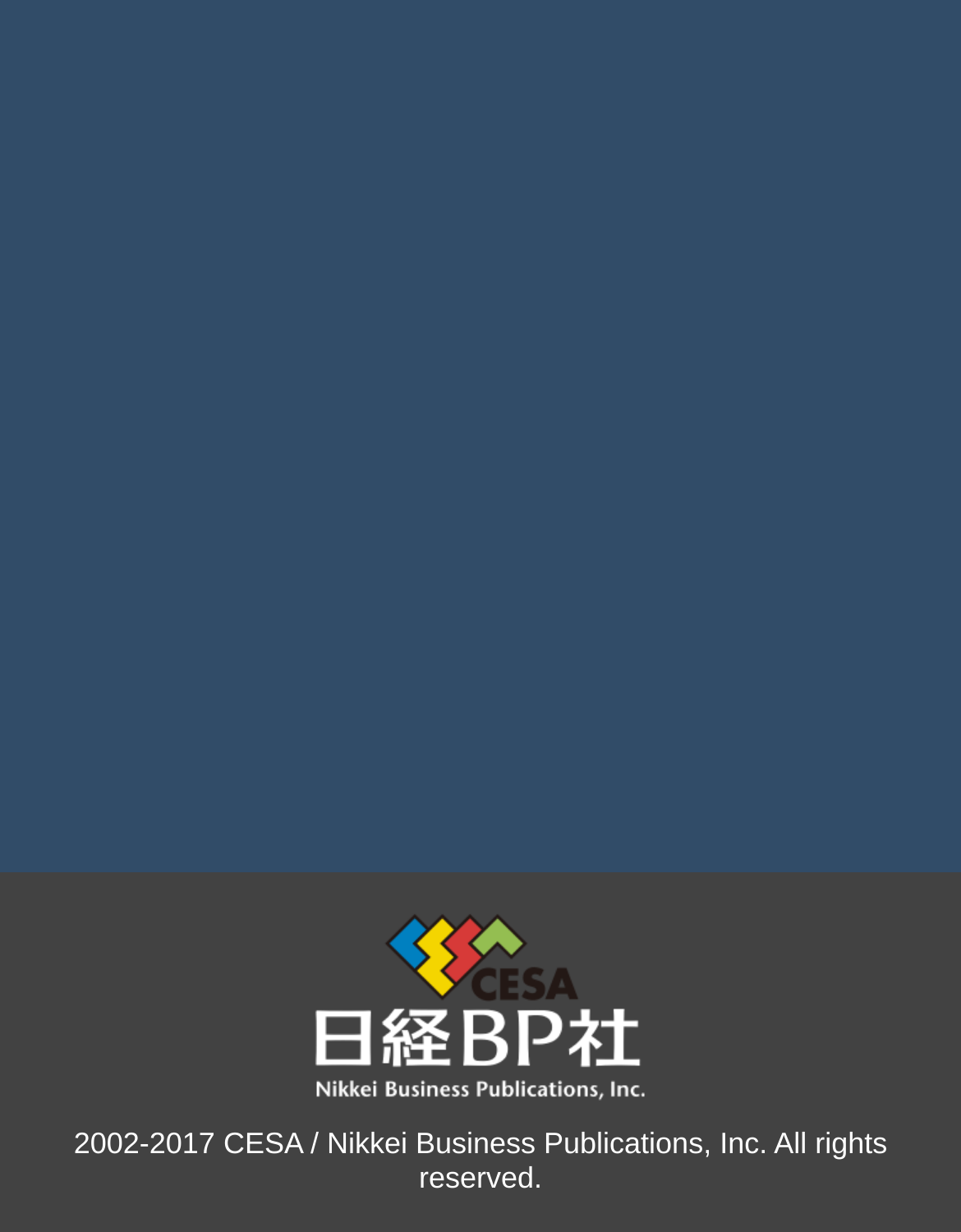Please identify the coordinates of the bounding box for the clickable region that will accomplish this instruction: "View featured events".

[0.04, 0.164, 0.322, 0.198]